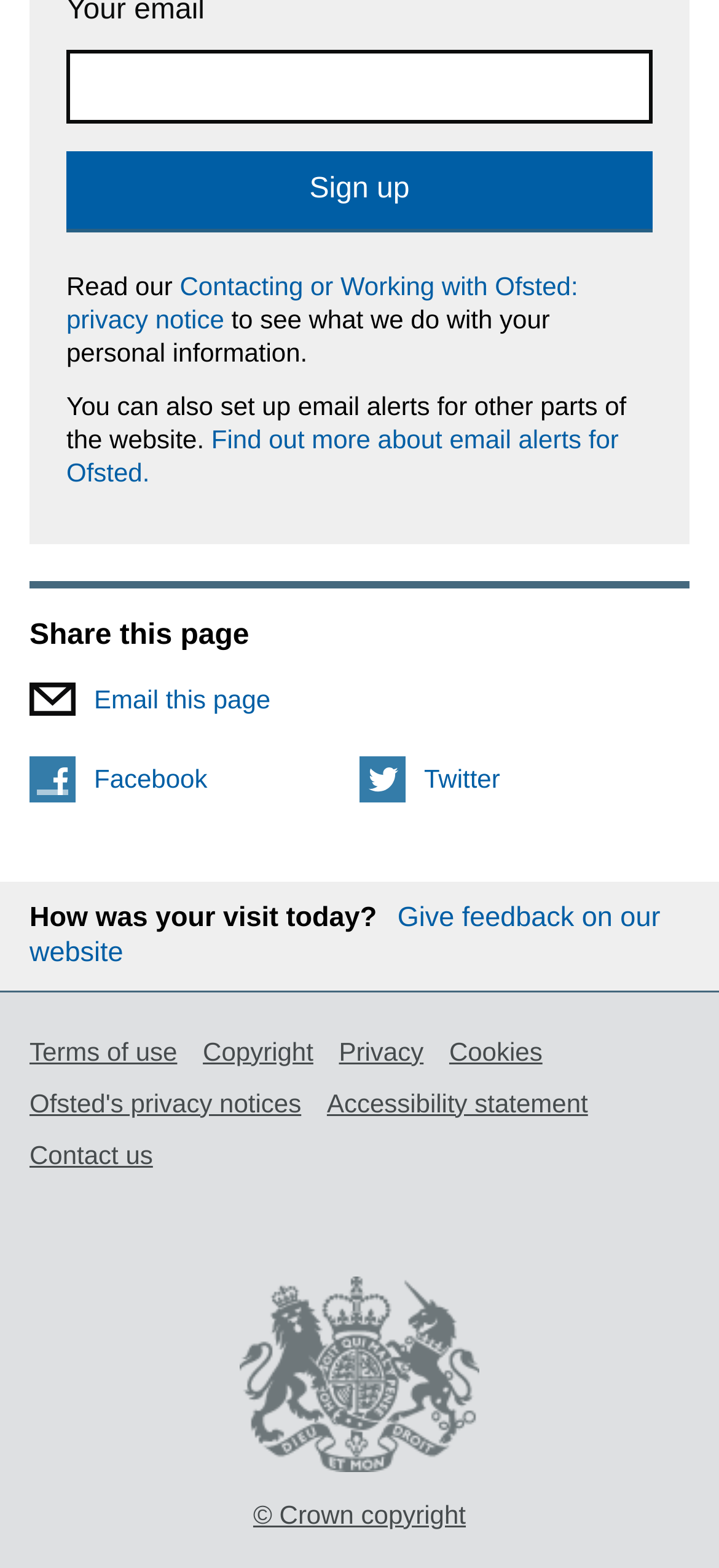Please find the bounding box coordinates of the element that you should click to achieve the following instruction: "Sign up". The coordinates should be presented as four float numbers between 0 and 1: [left, top, right, bottom].

[0.092, 0.097, 0.908, 0.148]